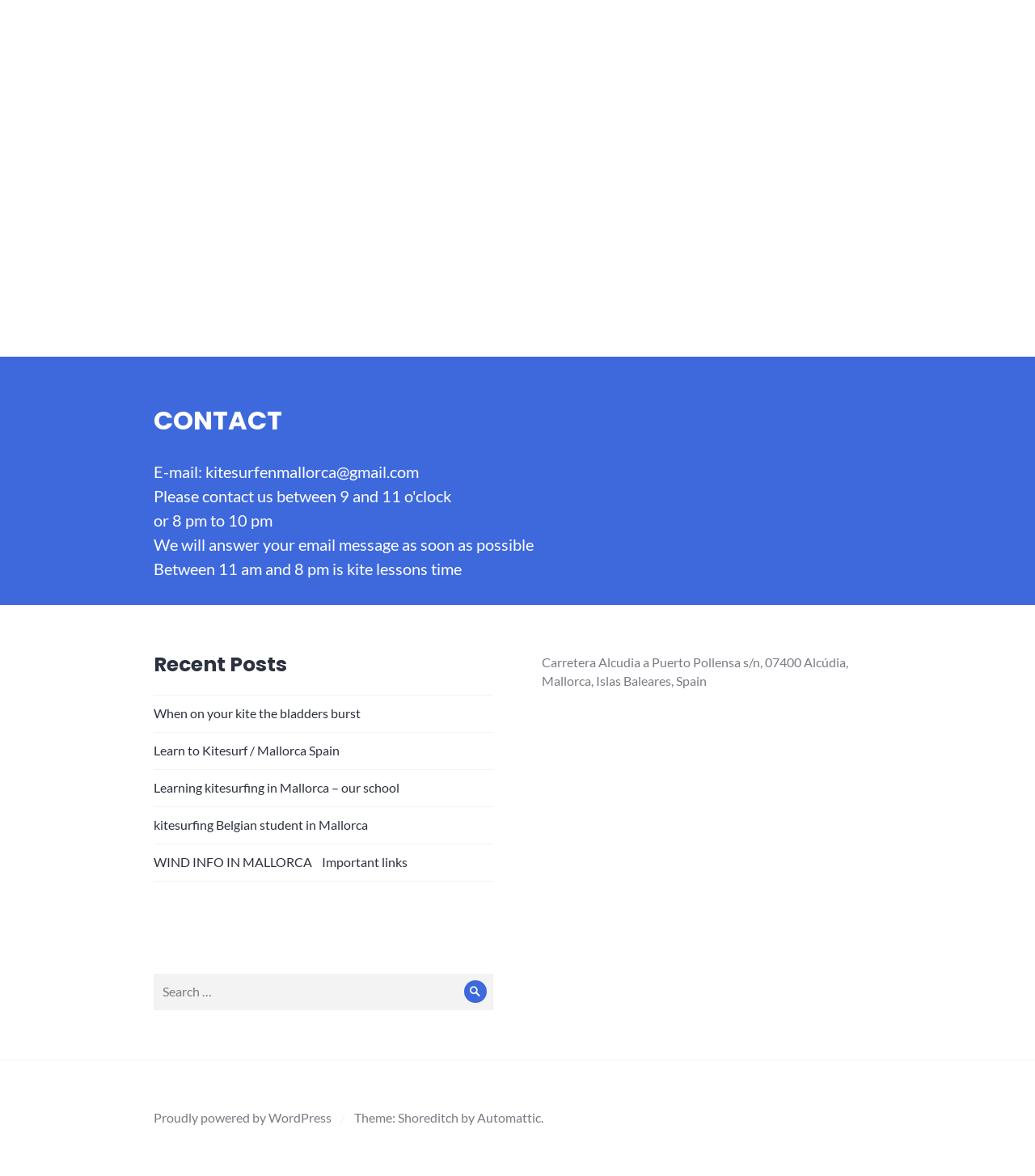Please identify the bounding box coordinates of the region to click in order to complete the given instruction: "View location on map". The coordinates should be four float numbers between 0 and 1, i.e., [left, top, right, bottom].

[0.523, 0.587, 0.836, 0.793]